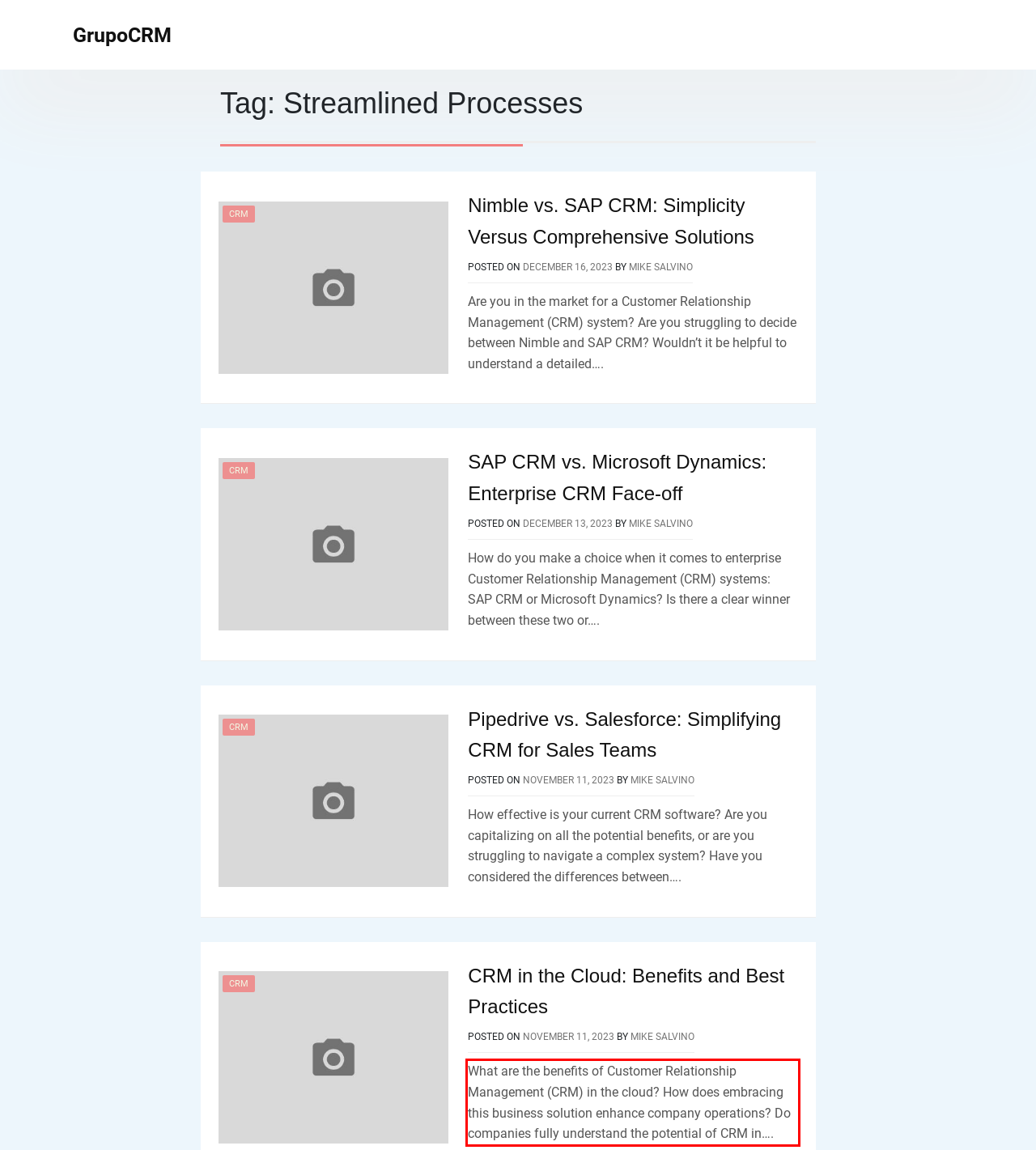In the screenshot of the webpage, find the red bounding box and perform OCR to obtain the text content restricted within this red bounding box.

What are the benefits of Customer Relationship Management (CRM) in the cloud? How does embracing this business solution enhance company operations? Do companies fully understand the potential of CRM in….